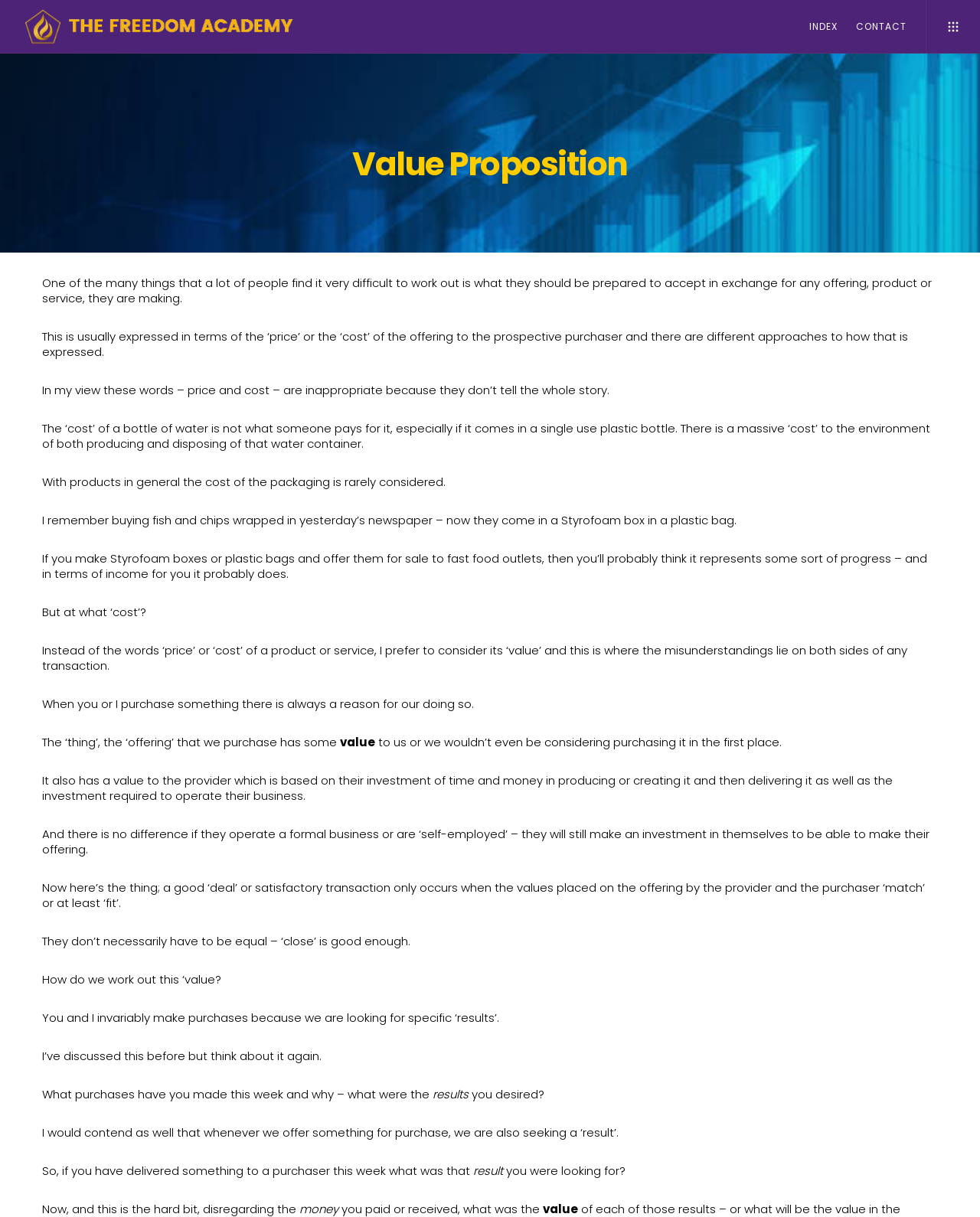What is the author's concern about the words 'price' and 'cost'?
Please provide a single word or phrase as the answer based on the screenshot.

They don't tell the whole story